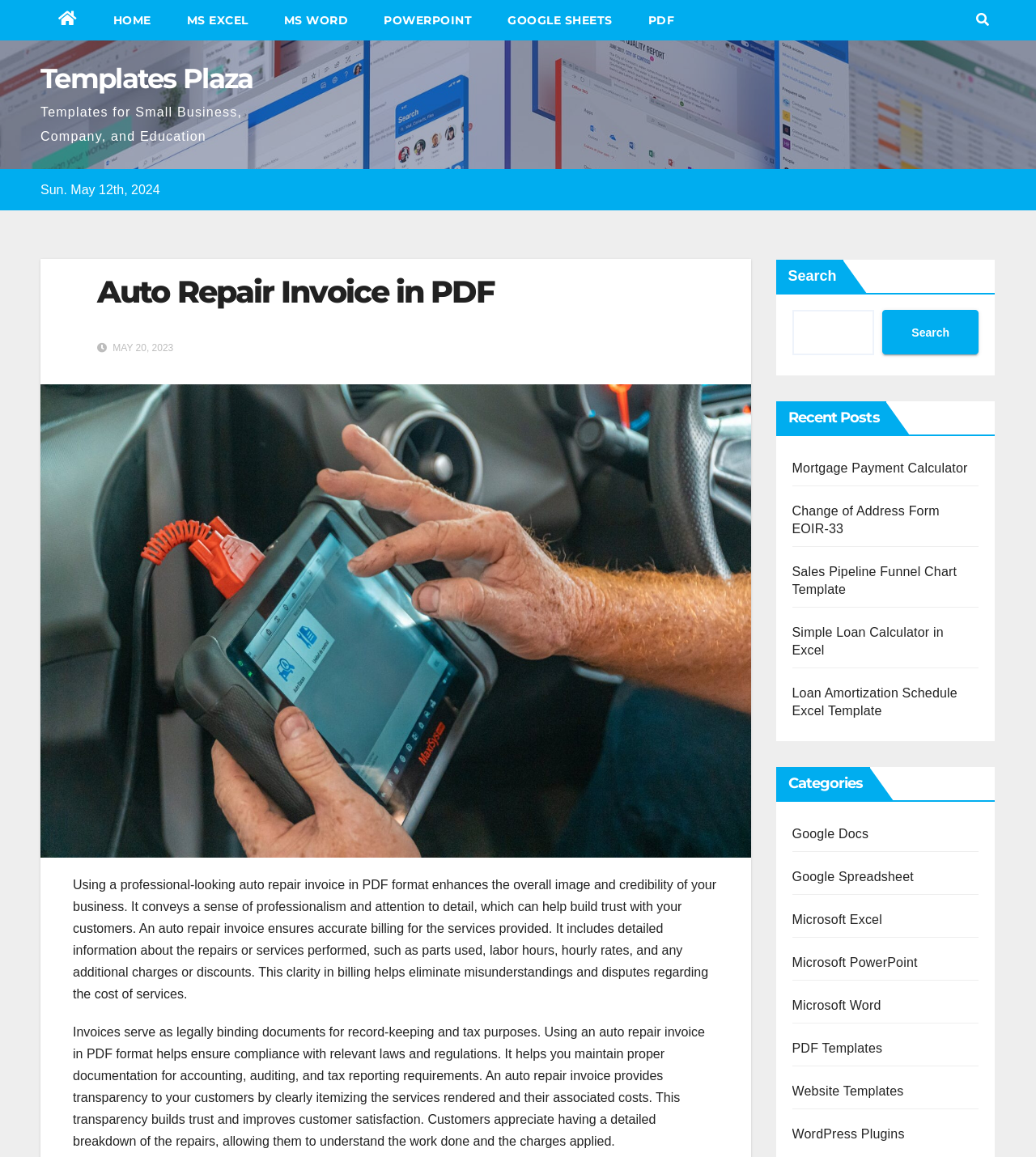Given the webpage screenshot, identify the bounding box of the UI element that matches this description: "PowerPoint".

[0.353, 0.0, 0.473, 0.035]